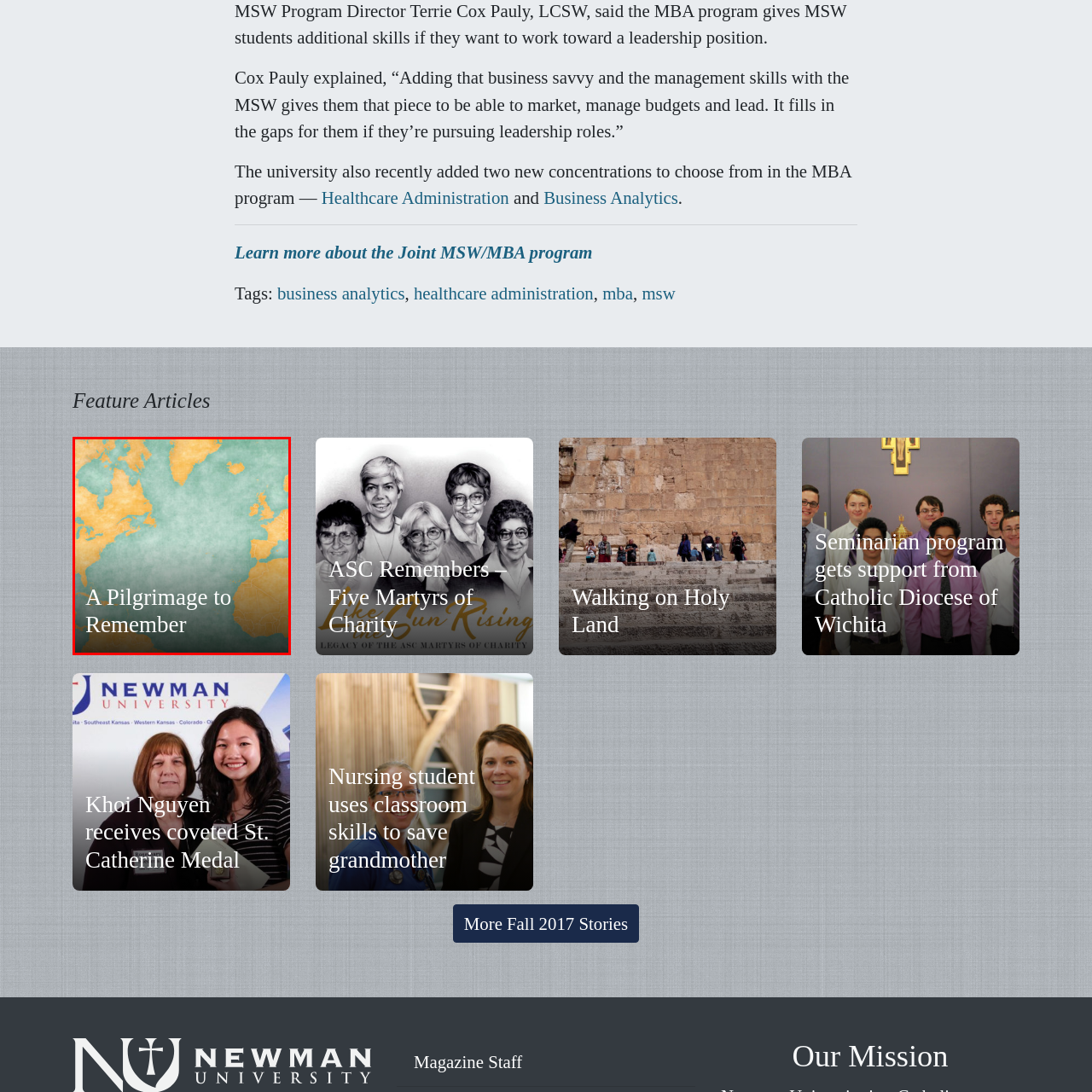What emotion does the map evoke?
Please observe the details within the red bounding box in the image and respond to the question with a detailed explanation based on what you see.

The caption states that the map evokes a sense of exploration and nostalgia, inviting viewers to reflect on historical journeys and significant pilgrimages, indicating that the map is designed to evoke a nostalgic response in the viewer.